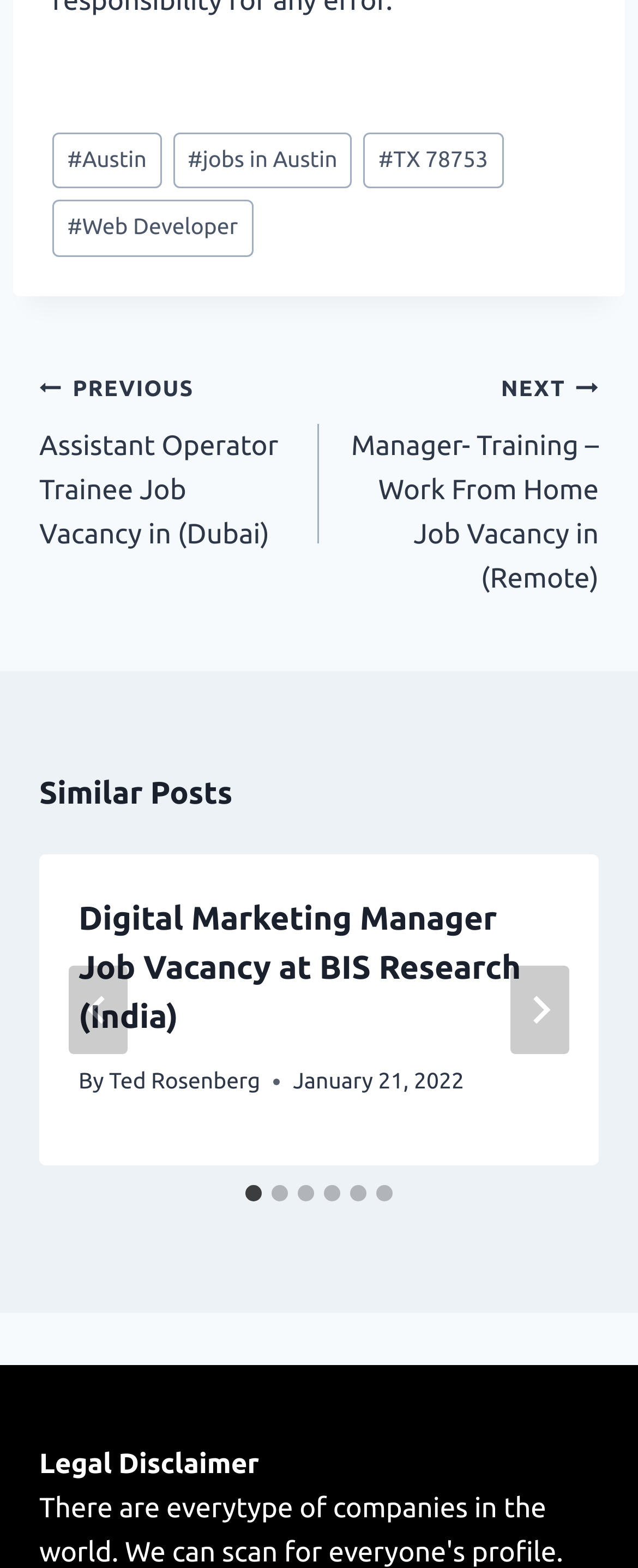Please respond to the question with a concise word or phrase:
What is the category of the post tags?

Jobs